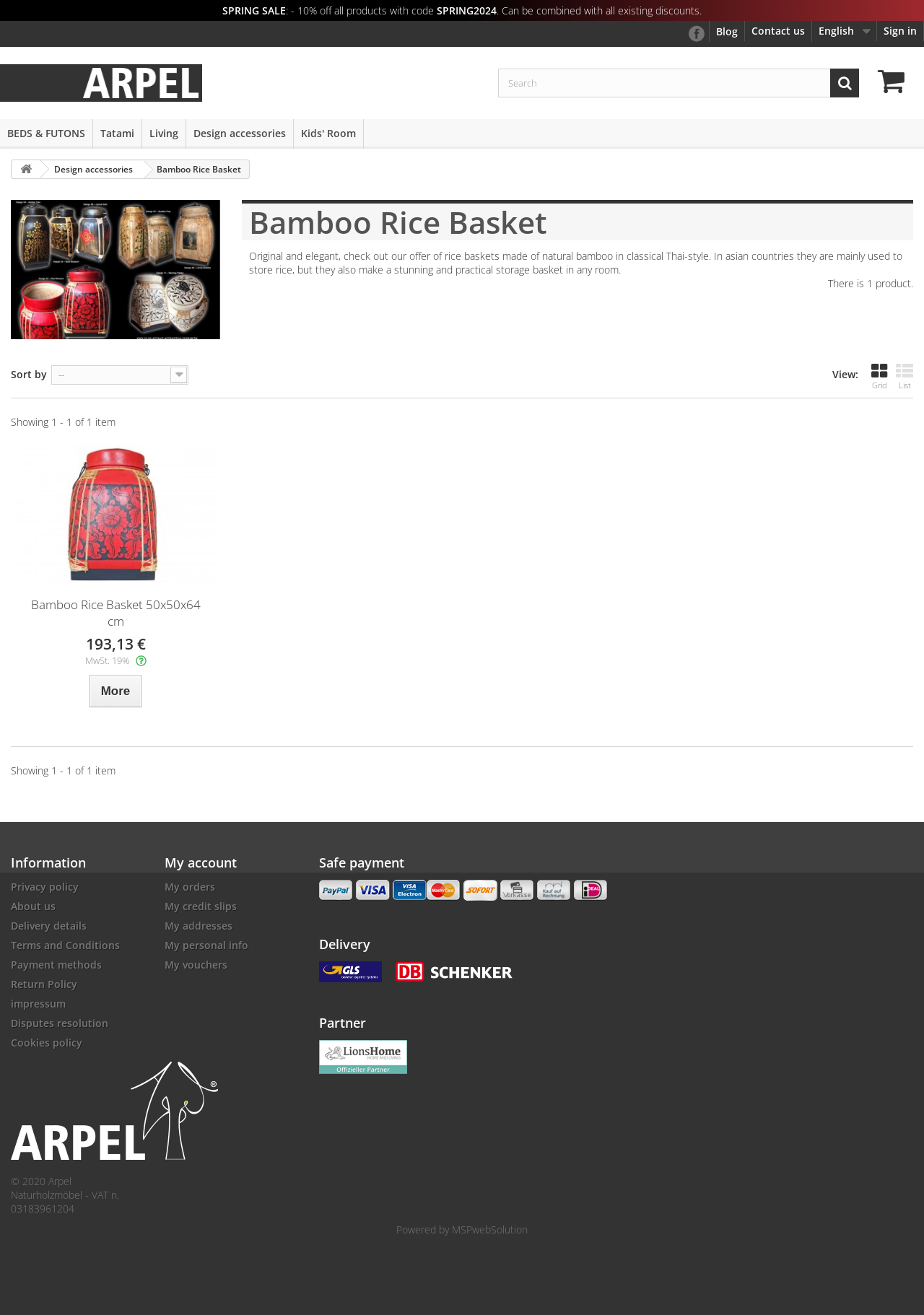Locate the coordinates of the bounding box for the clickable region that fulfills this instruction: "Search for products".

[0.539, 0.052, 0.93, 0.074]